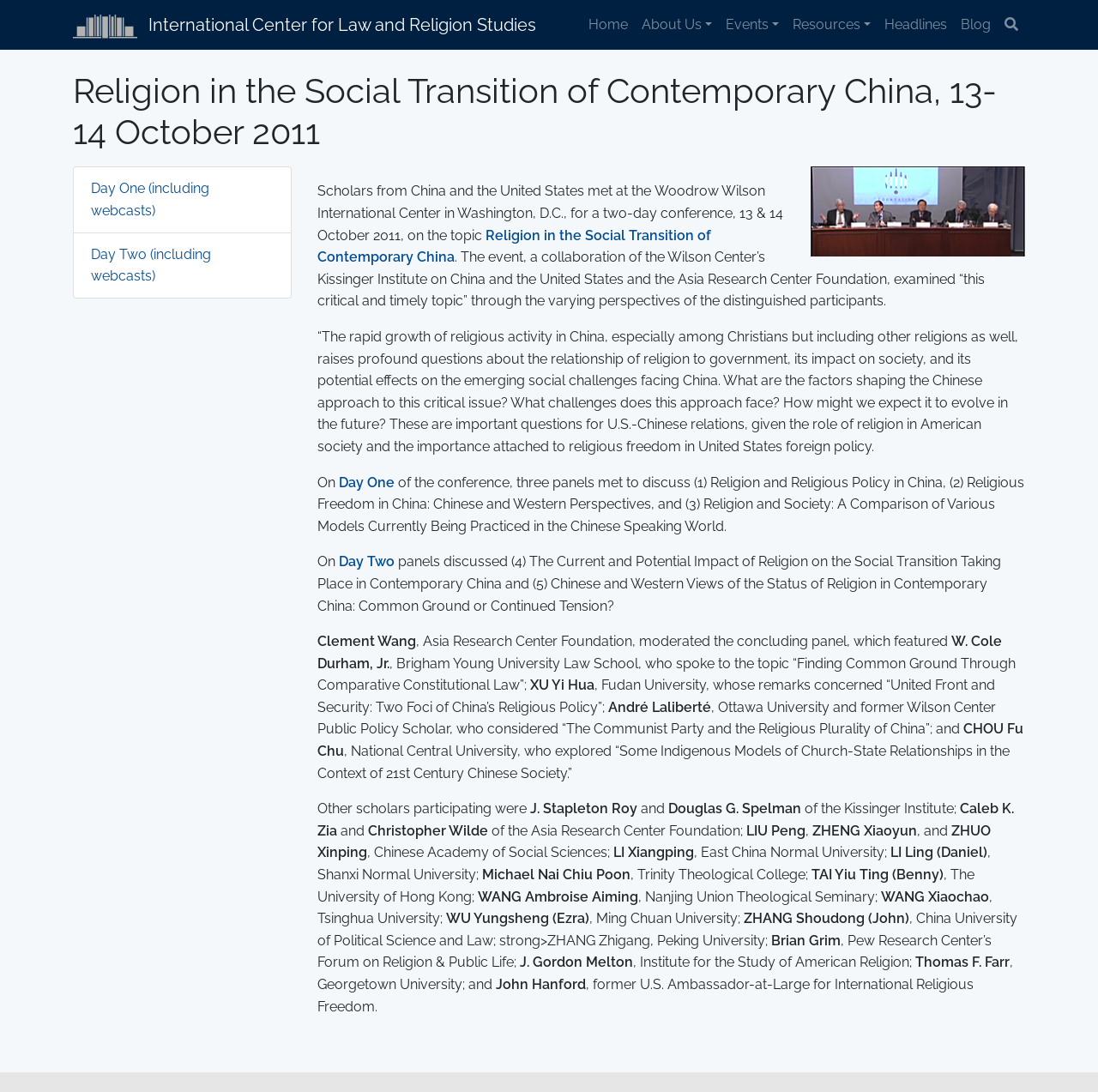Please identify the bounding box coordinates of the region to click in order to complete the task: "View 'Day One (including webcasts)'". The coordinates must be four float numbers between 0 and 1, specified as [left, top, right, bottom].

[0.067, 0.154, 0.265, 0.213]